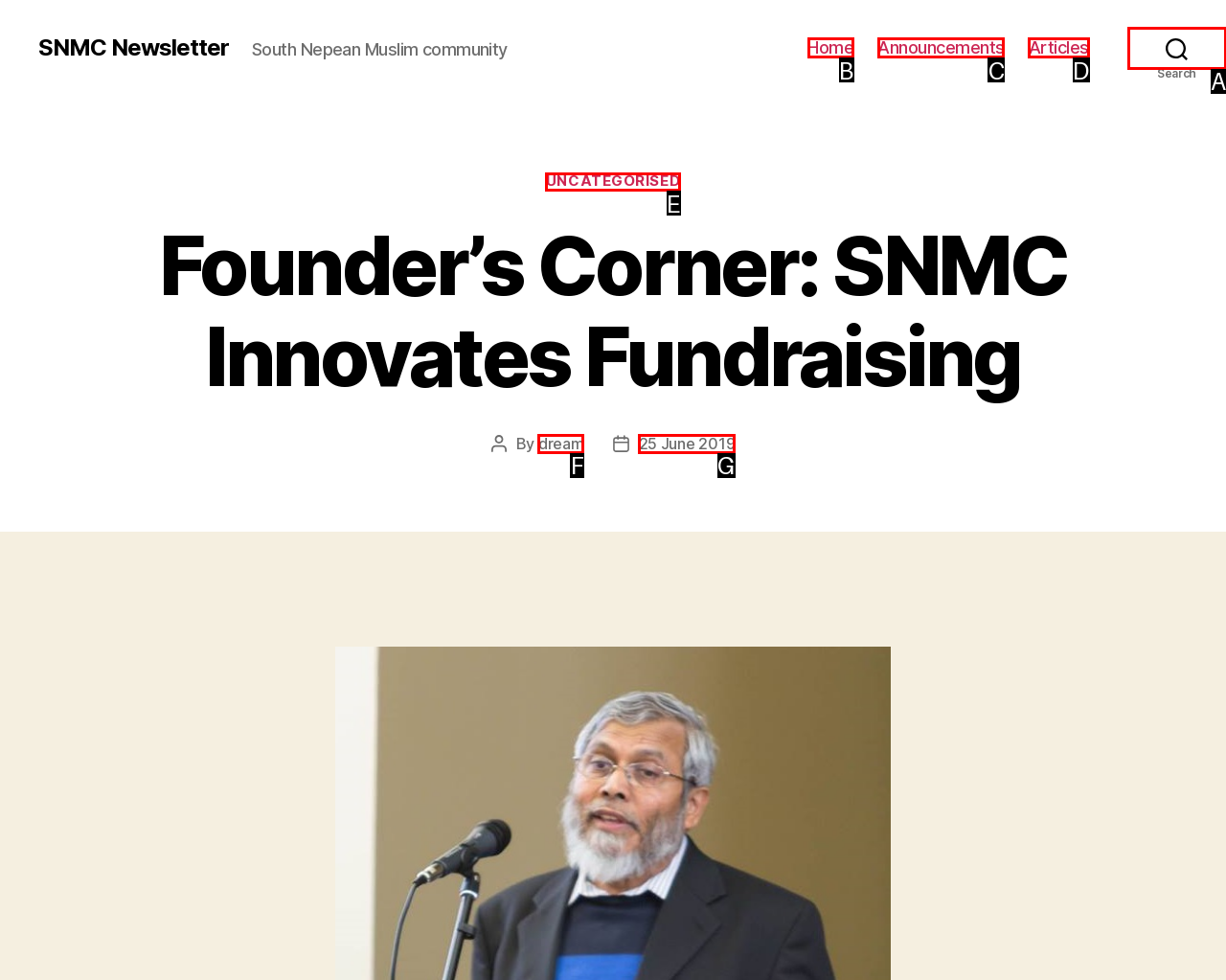Identify which option matches the following description: Articles
Answer by giving the letter of the correct option directly.

D